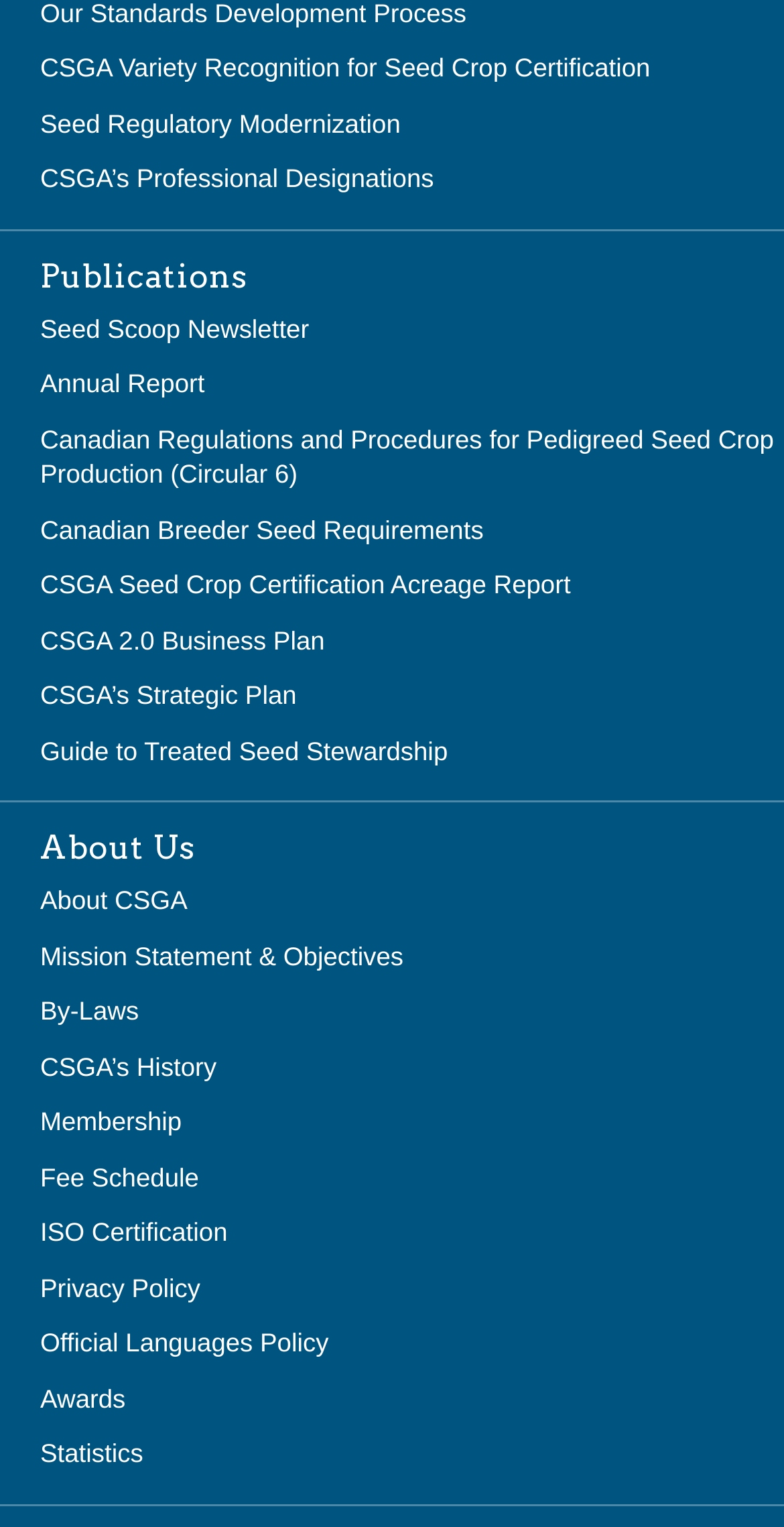Select the bounding box coordinates of the element I need to click to carry out the following instruction: "Learn about CSGA’s Professional Designations".

[0.051, 0.107, 0.553, 0.127]